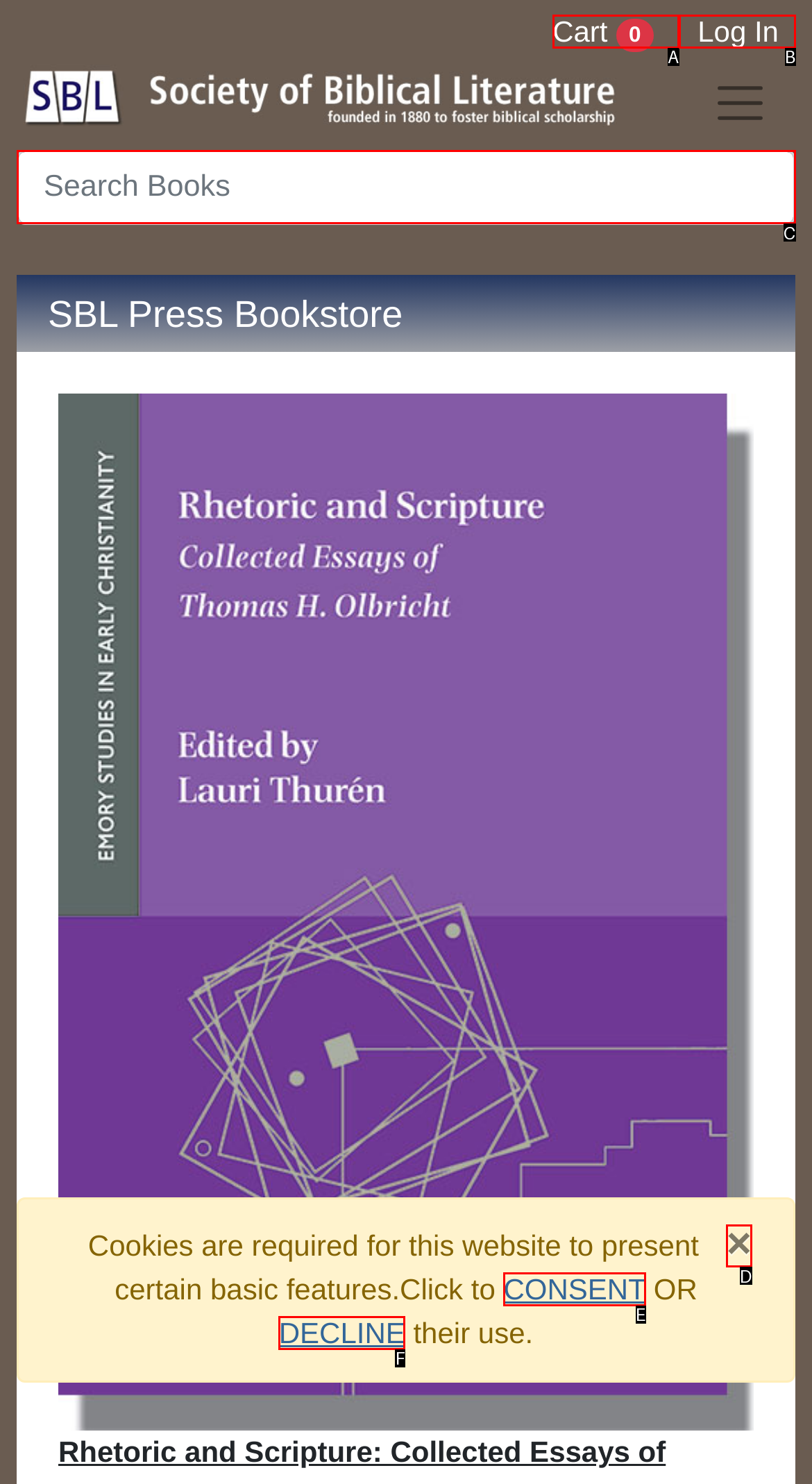Select the option that aligns with the description: Cart 0
Respond with the letter of the correct choice from the given options.

A